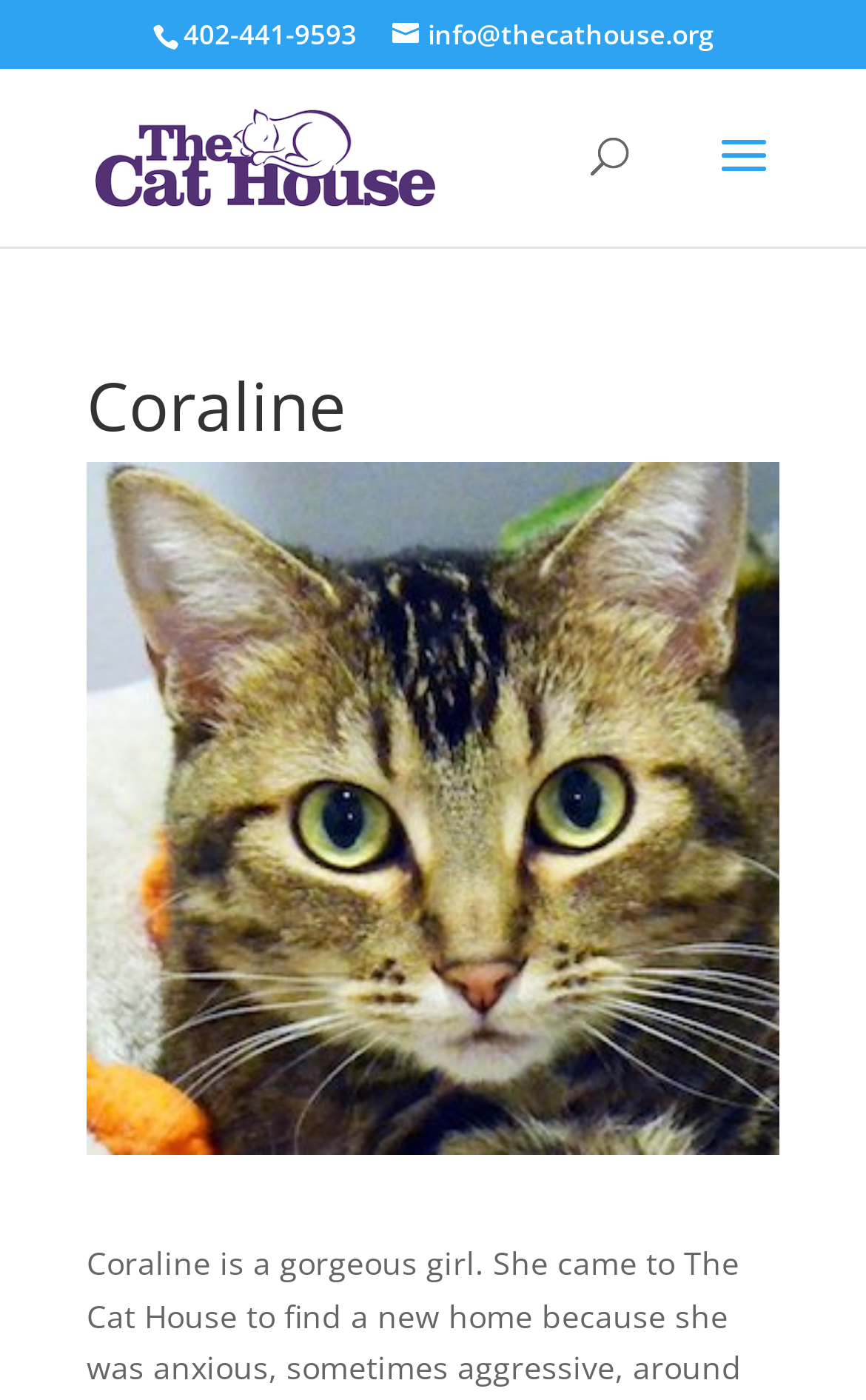What is the name of the cat?
We need a detailed and meticulous answer to the question.

I found the name of the cat by looking at the heading element with the bounding box coordinates [0.1, 0.267, 0.9, 0.33], which contains the text 'Coraline'.